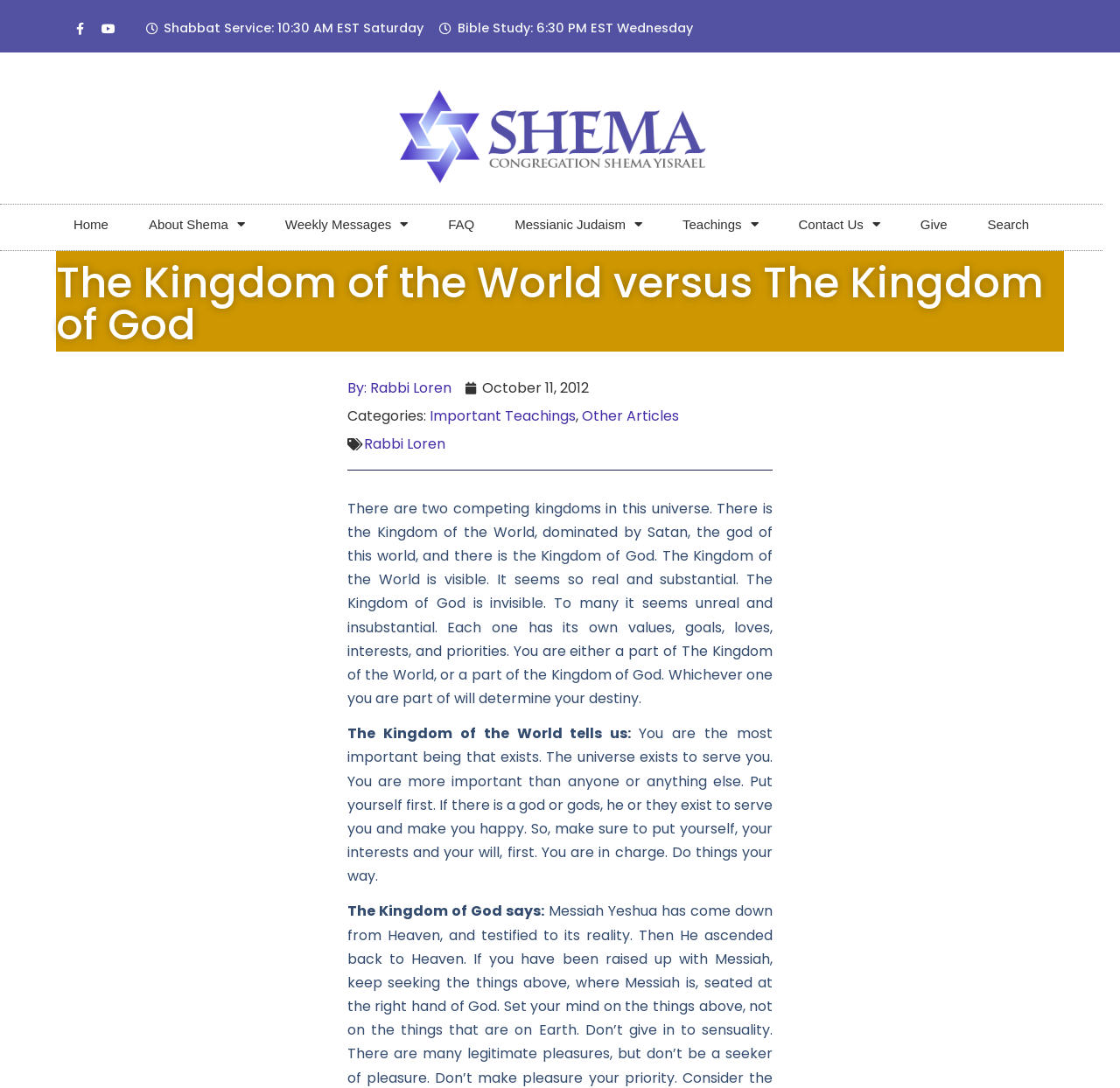Find the bounding box coordinates of the area that needs to be clicked in order to achieve the following instruction: "Go to the Home page". The coordinates should be specified as four float numbers between 0 and 1, i.e., [left, top, right, bottom].

[0.048, 0.188, 0.115, 0.225]